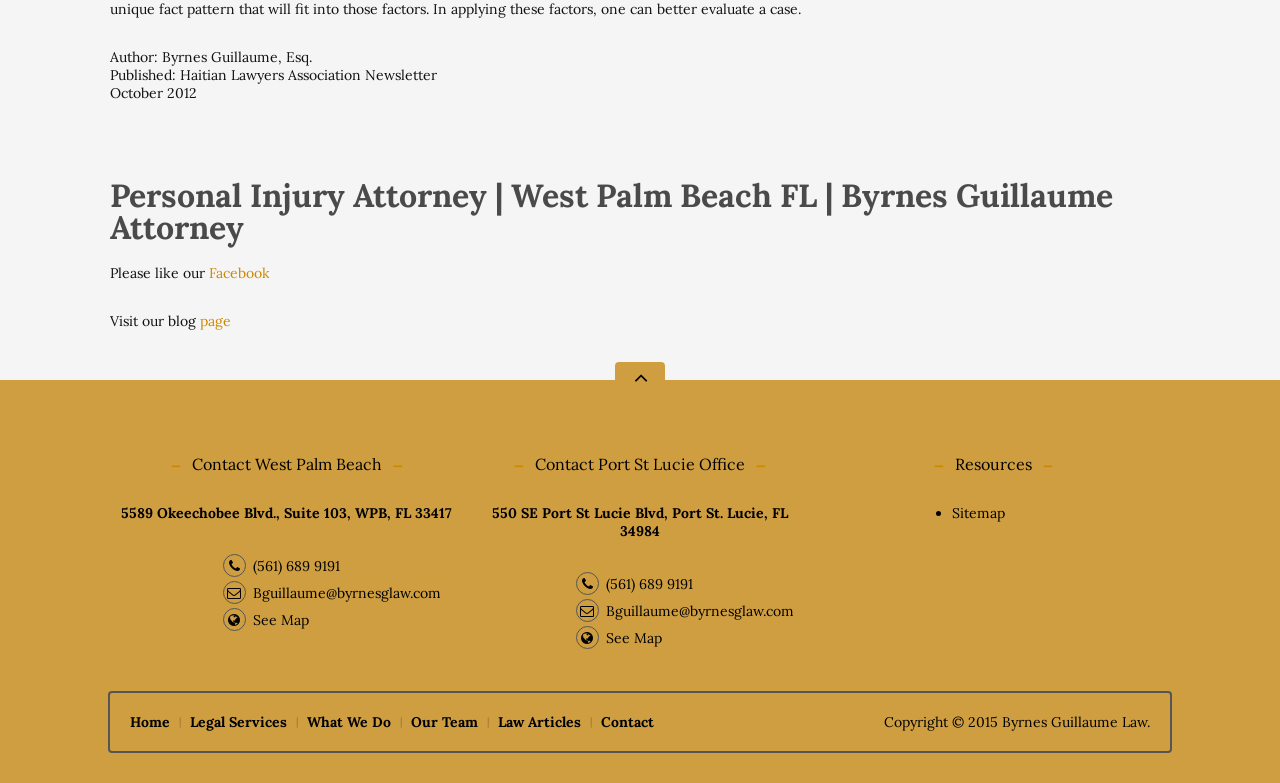Please determine the bounding box coordinates for the UI element described here. Use the format (top-left x, top-left y, bottom-right x, bottom-right y) with values bounded between 0 and 1: Legal Services

[0.148, 0.91, 0.224, 0.933]